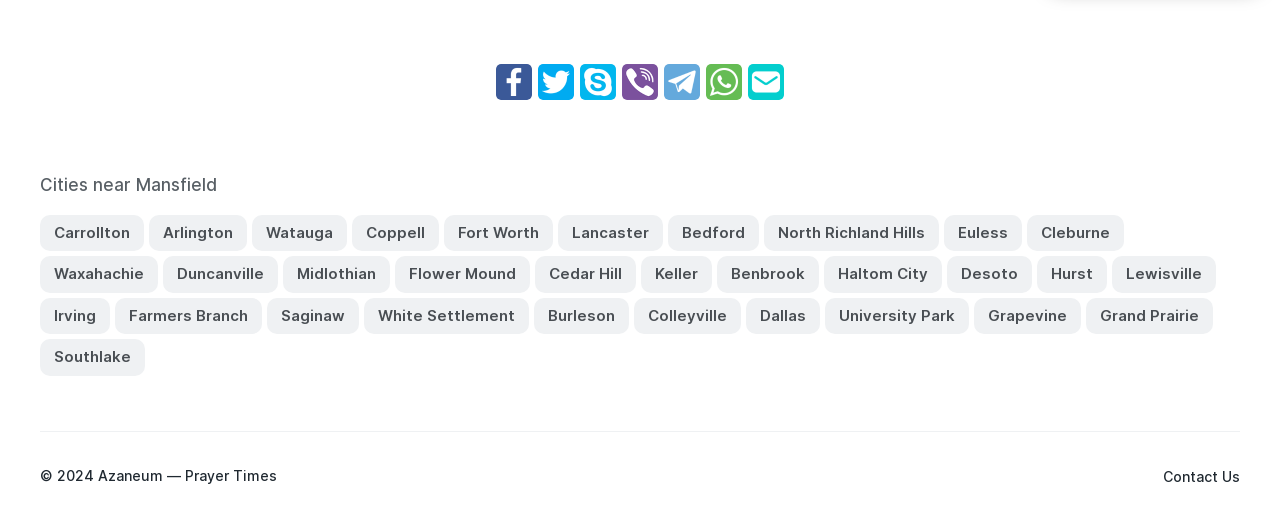Determine the bounding box coordinates of the region that needs to be clicked to achieve the task: "View Carrollton".

[0.031, 0.41, 0.112, 0.48]